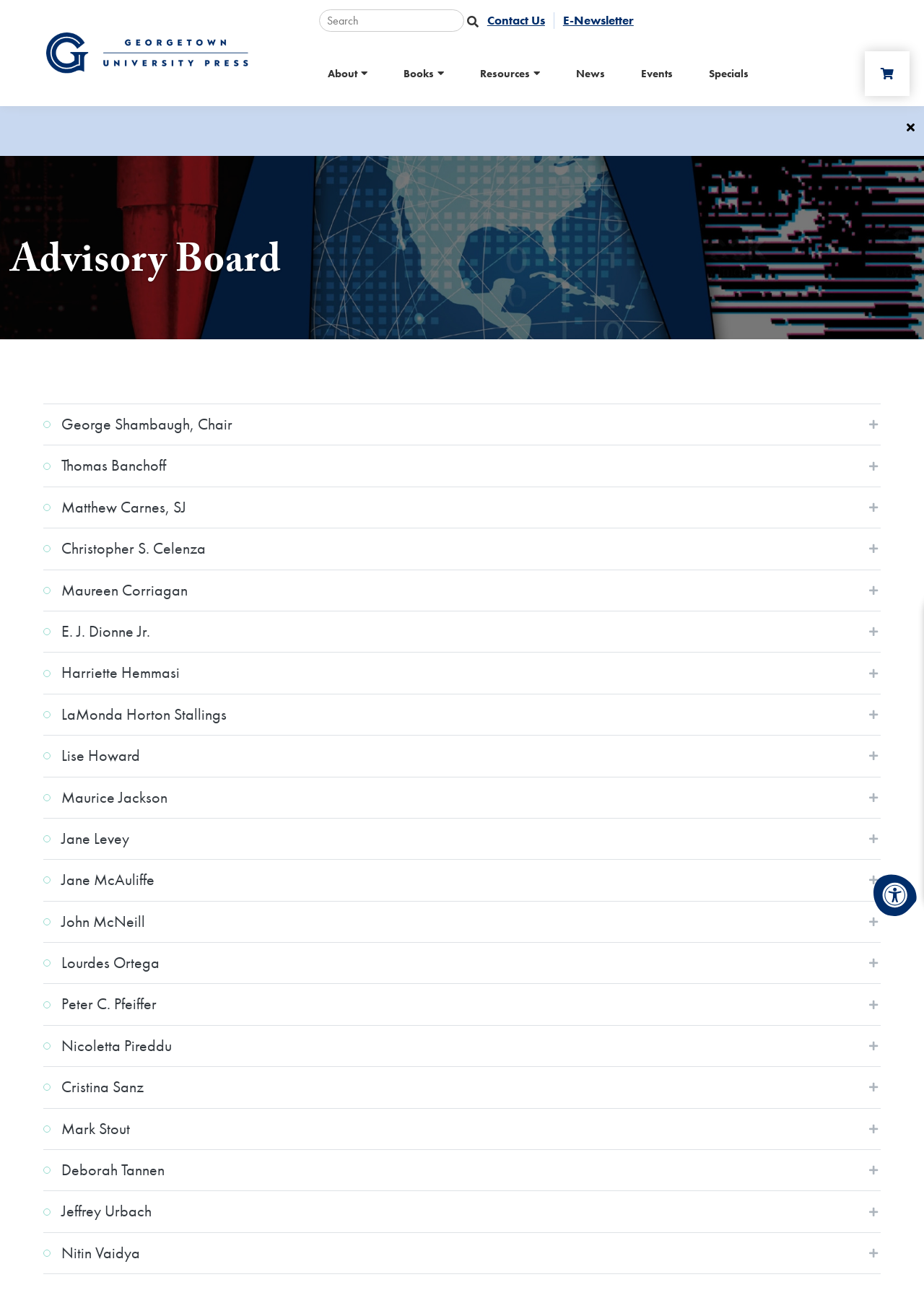Could you highlight the region that needs to be clicked to execute the instruction: "Click George Shambaugh, Chair"?

[0.066, 0.322, 0.926, 0.337]